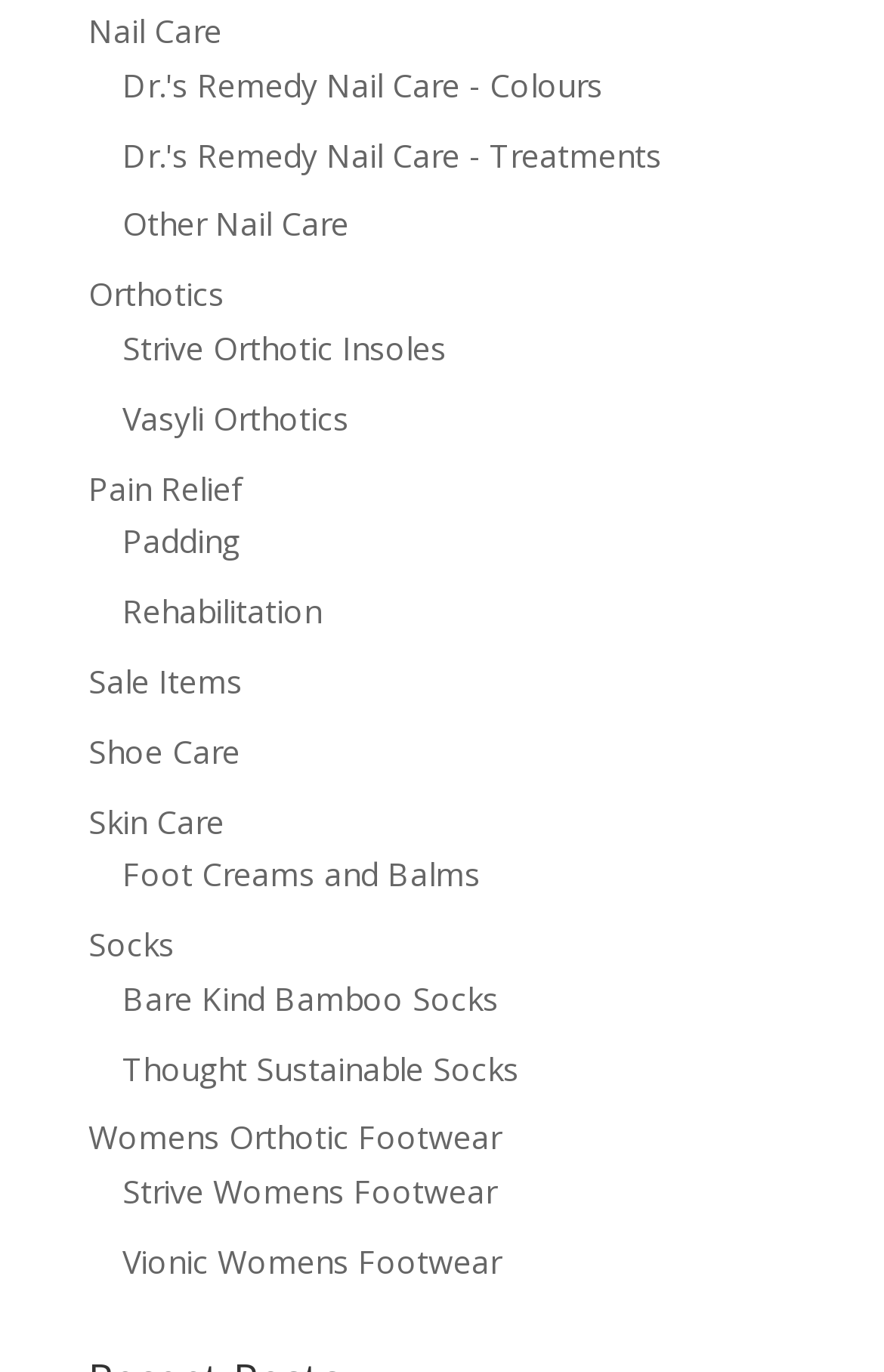Show the bounding box coordinates for the element that needs to be clicked to execute the following instruction: "Explore Strive Orthotic Insoles". Provide the coordinates in the form of four float numbers between 0 and 1, i.e., [left, top, right, bottom].

[0.138, 0.238, 0.505, 0.269]